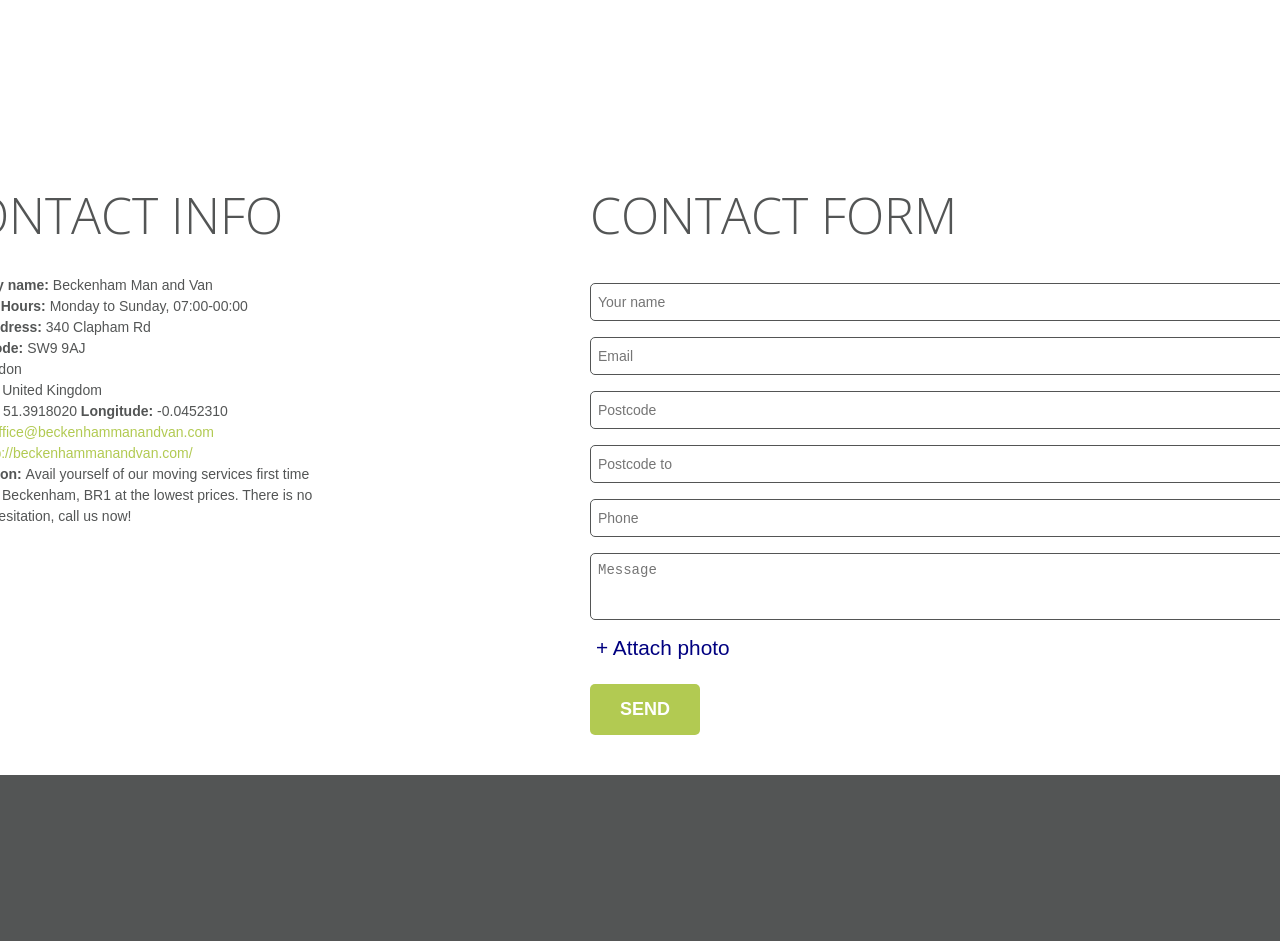Locate the UI element described by + Attach photo in the provided webpage screenshot. Return the bounding box coordinates in the format (top-left x, top-left y, bottom-right x, bottom-right y), ensuring all values are between 0 and 1.

[0.461, 0.675, 0.575, 0.702]